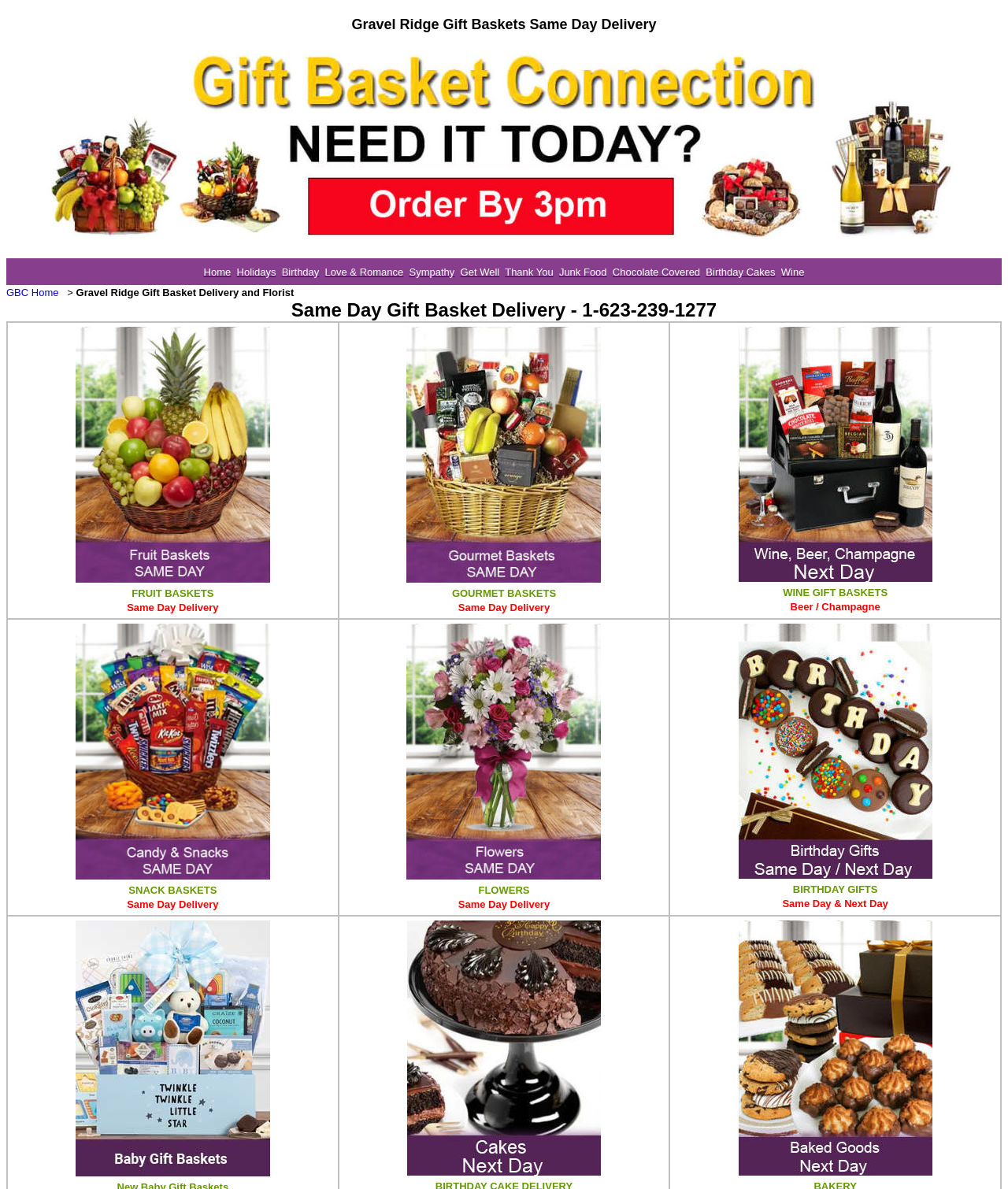Can I send a birthday cake with Gravel Ridge Gift Baskets?
Based on the visual content, answer with a single word or a brief phrase.

Yes